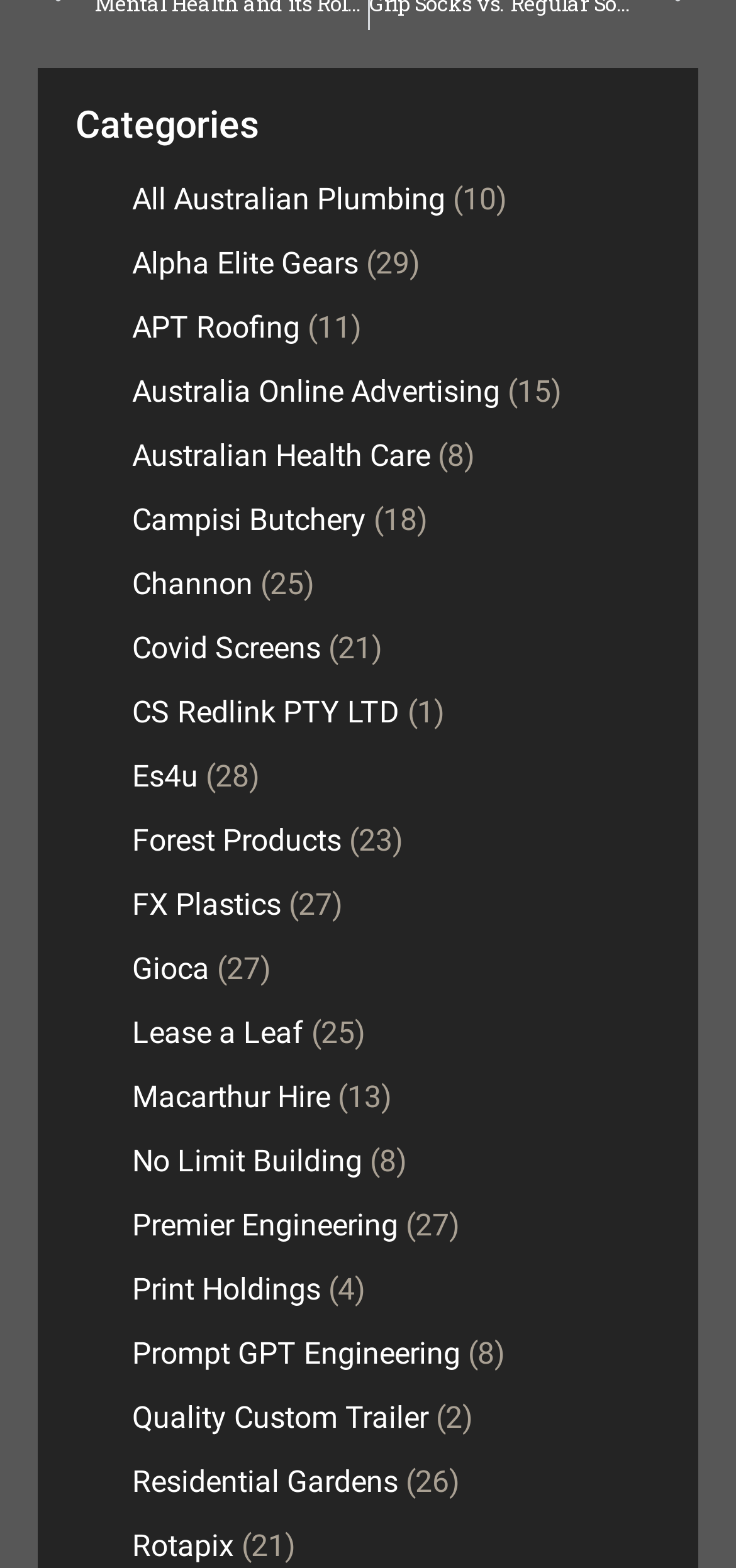Please give a succinct answer using a single word or phrase:
What is the last link in the list?

Rotapix